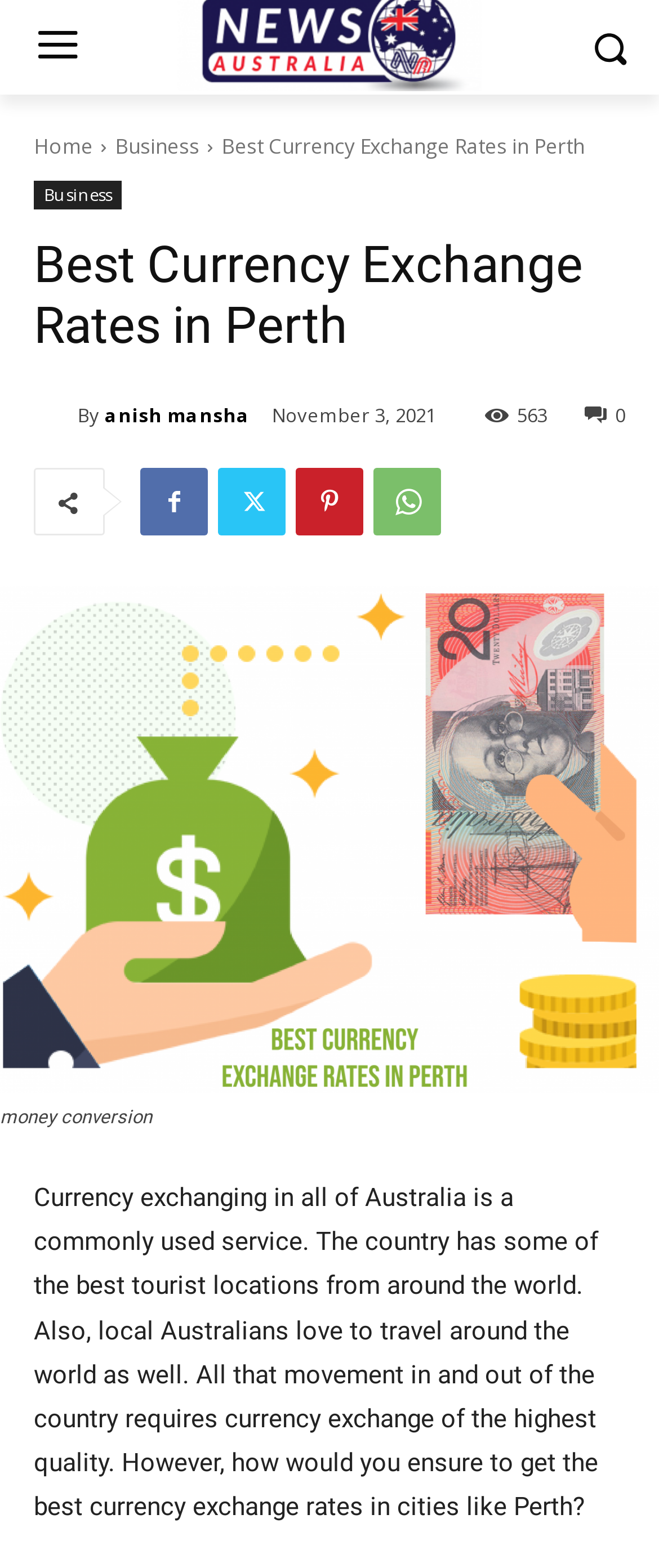Answer the question briefly using a single word or phrase: 
Who wrote the article?

Anish Mansha